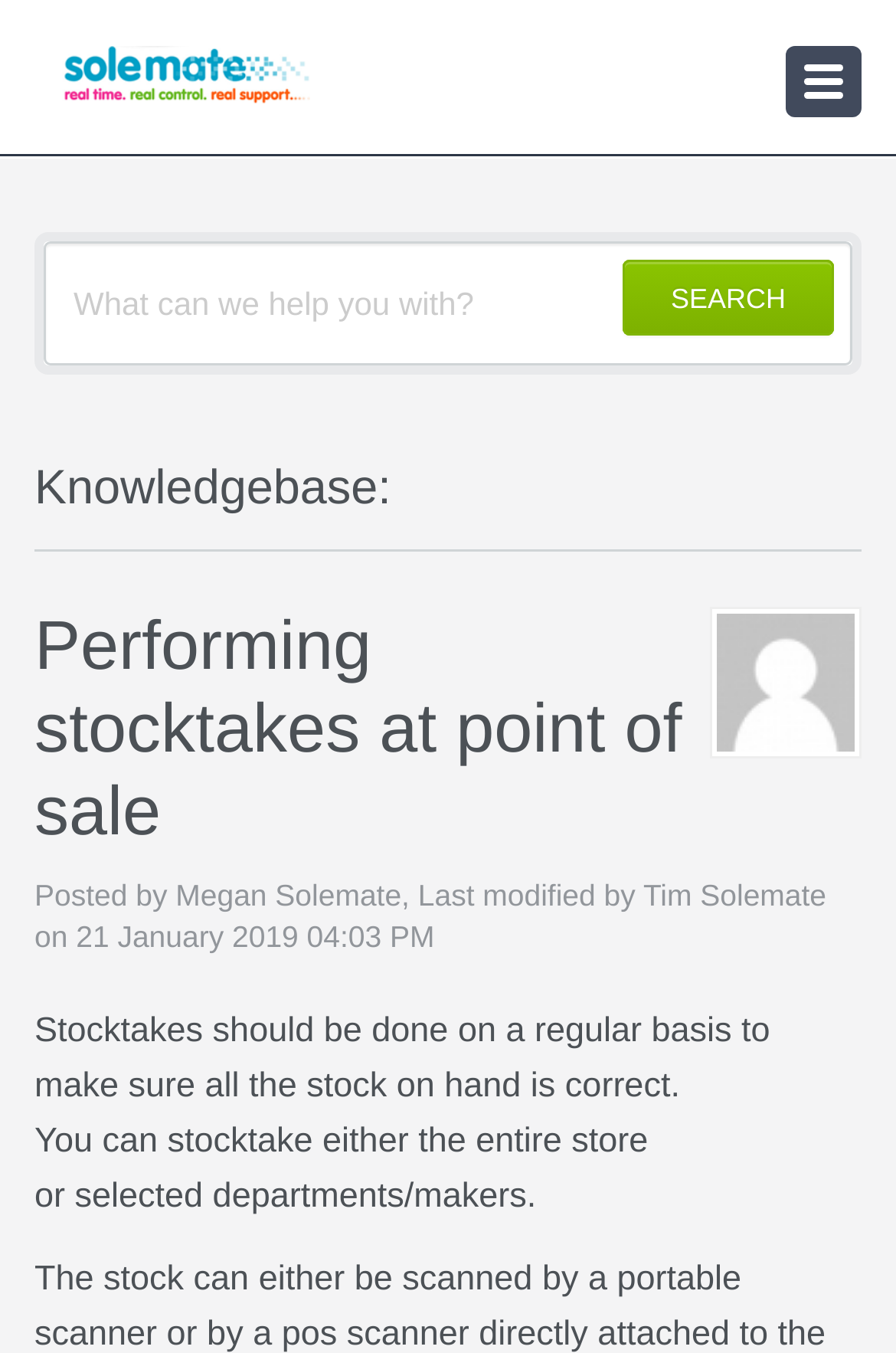Determine the bounding box coordinates for the HTML element described here: "November 29, 2021".

None